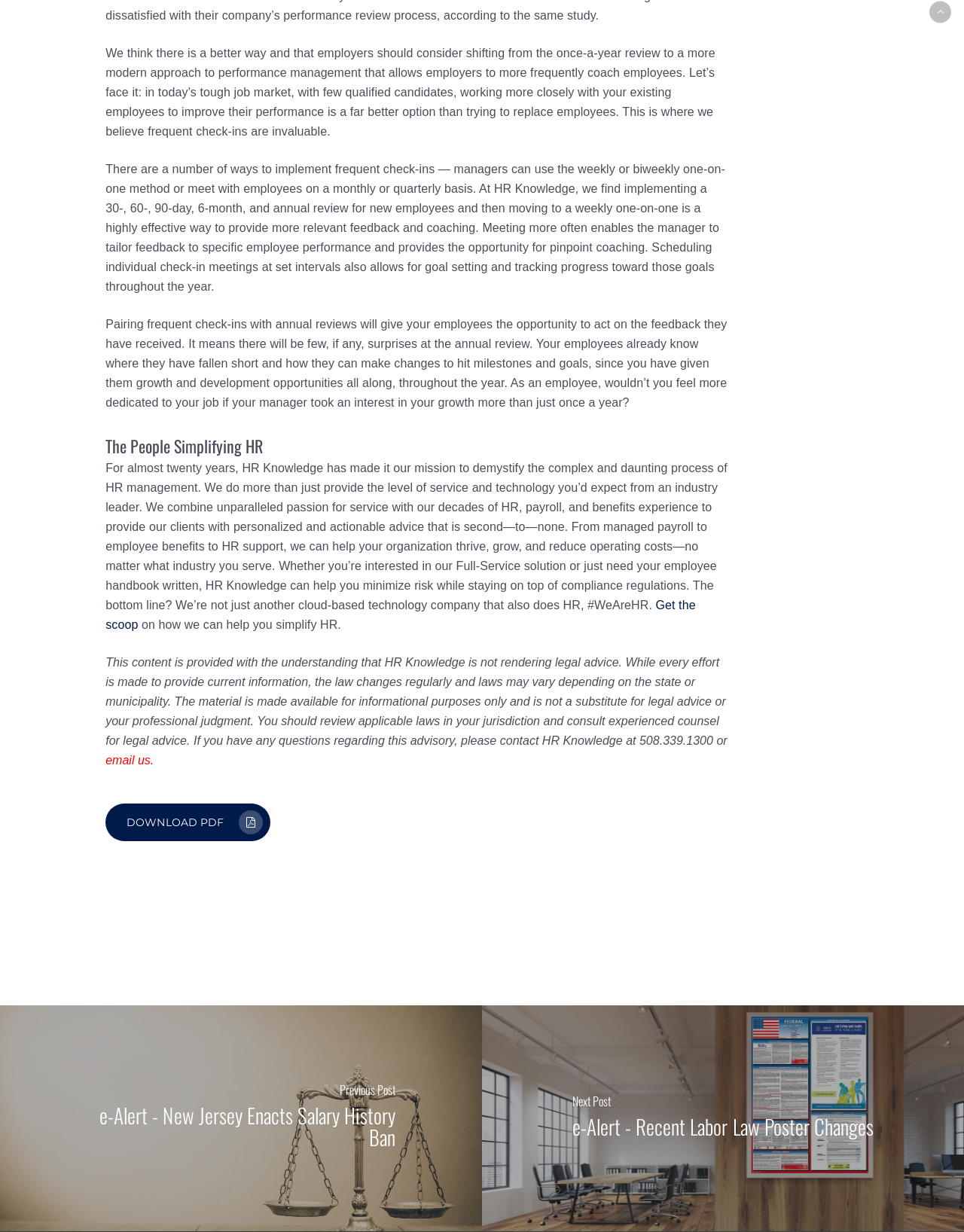What is HR Knowledge's mission?
Answer the question with a single word or phrase derived from the image.

To demystify HR management